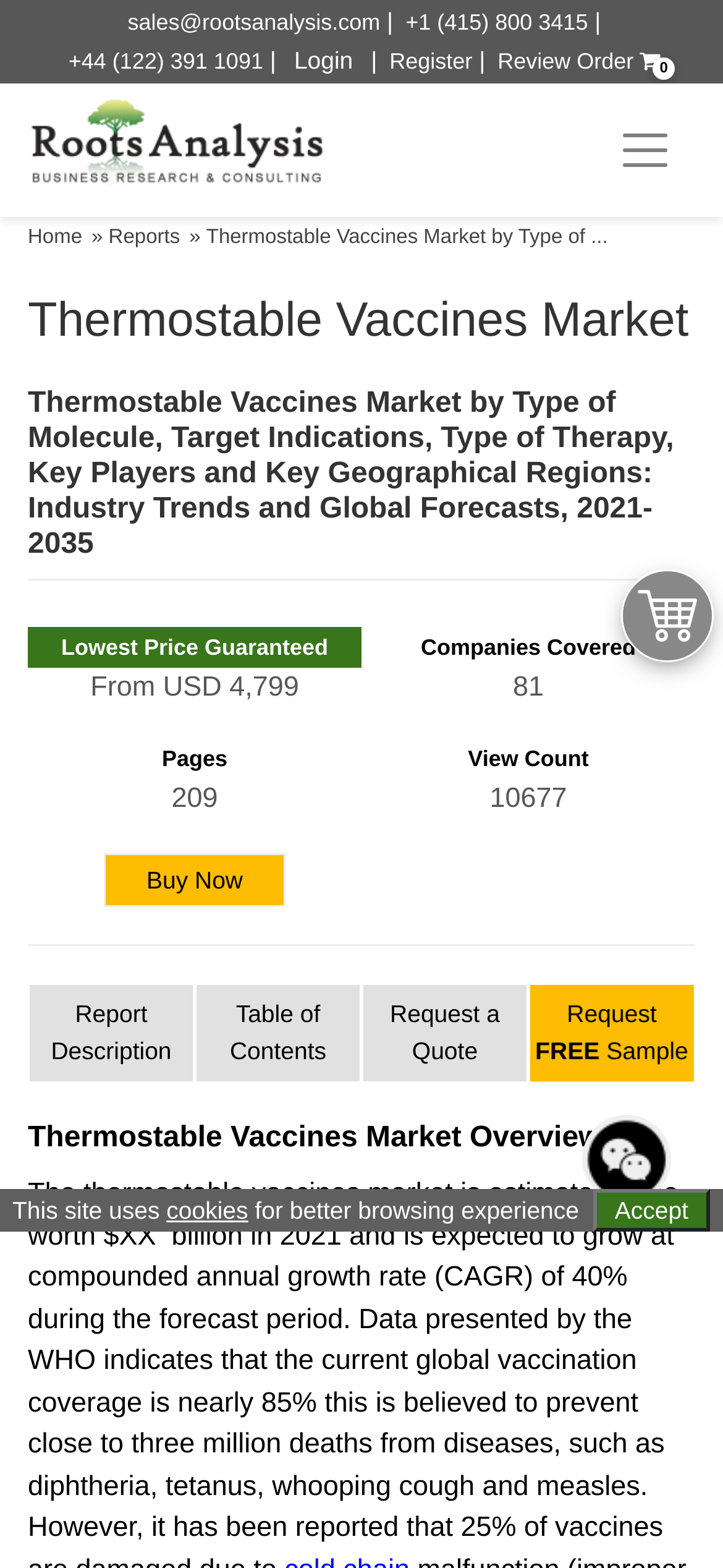Determine the bounding box coordinates of the section to be clicked to follow the instruction: "Register". The coordinates should be given as four float numbers between 0 and 1, formatted as [left, top, right, bottom].

[0.539, 0.03, 0.653, 0.047]